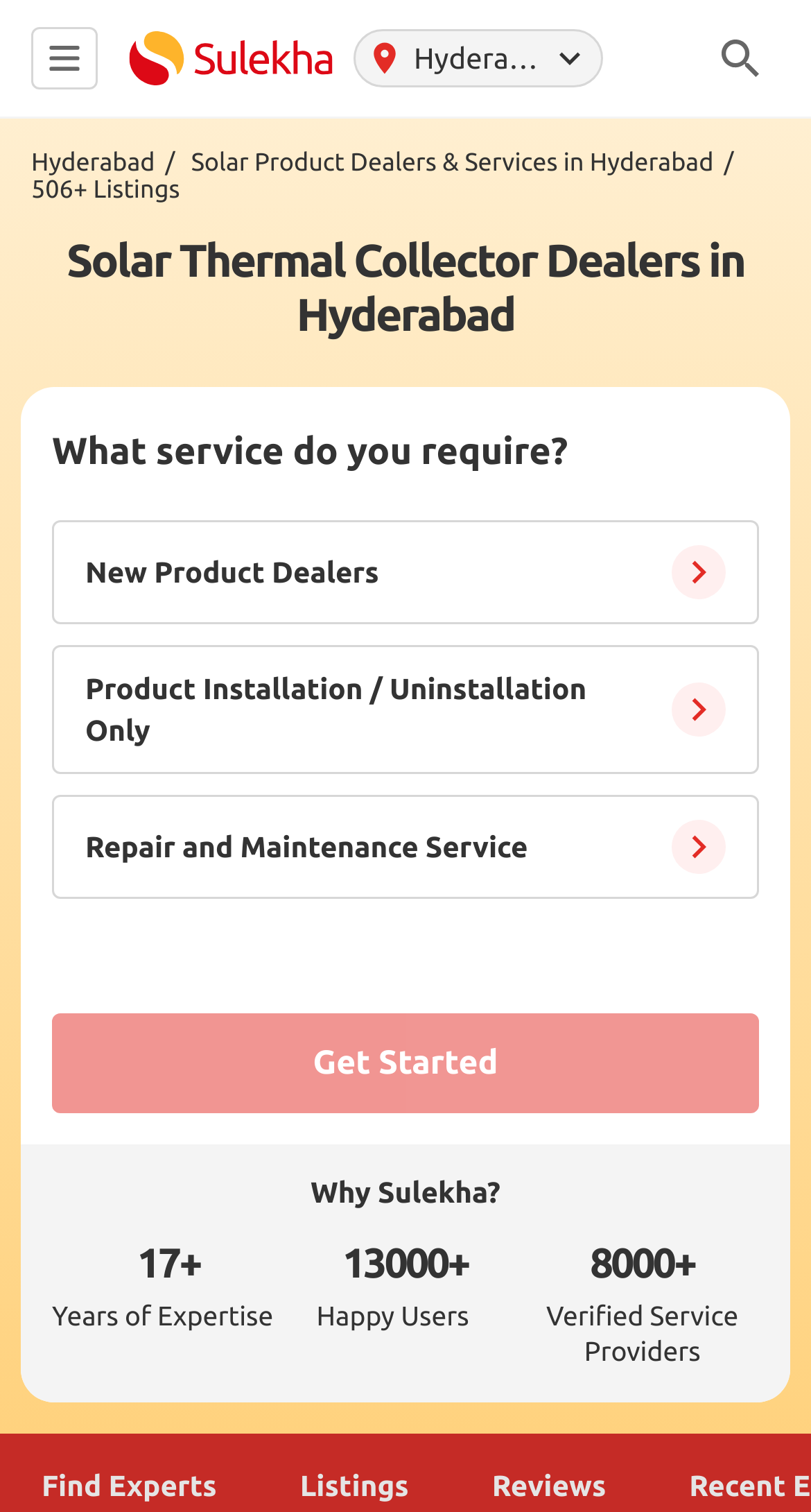Identify the bounding box coordinates for the UI element described as: "Hyderabad".

[0.038, 0.099, 0.228, 0.117]